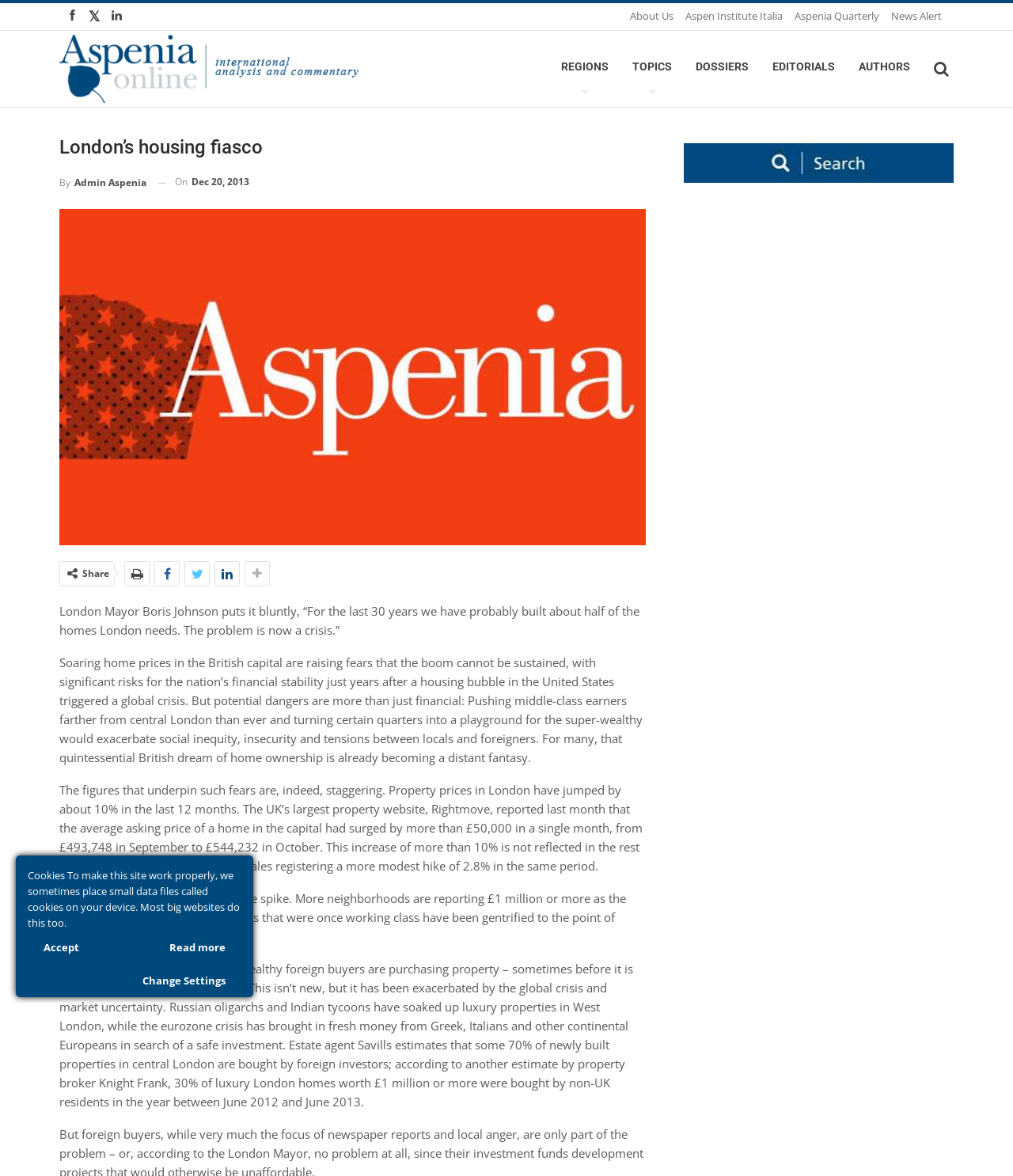Please determine the bounding box coordinates for the UI element described here. Use the format (top-left x, top-left y, bottom-right x, bottom-right y) with values bounded between 0 and 1: Editorials

[0.751, 0.026, 0.836, 0.087]